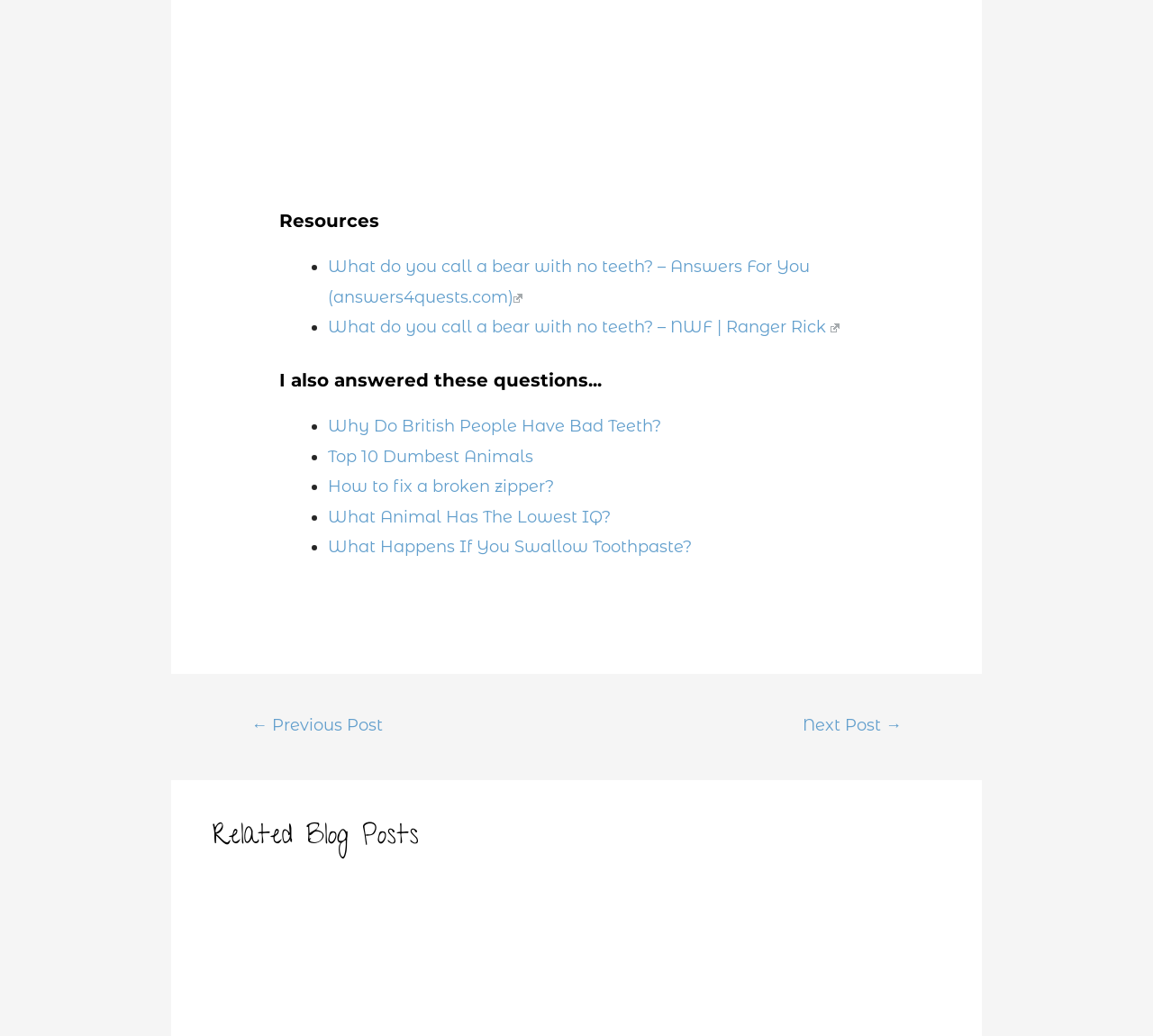How many links are listed under 'Resources'?
Based on the image content, provide your answer in one word or a short phrase.

2